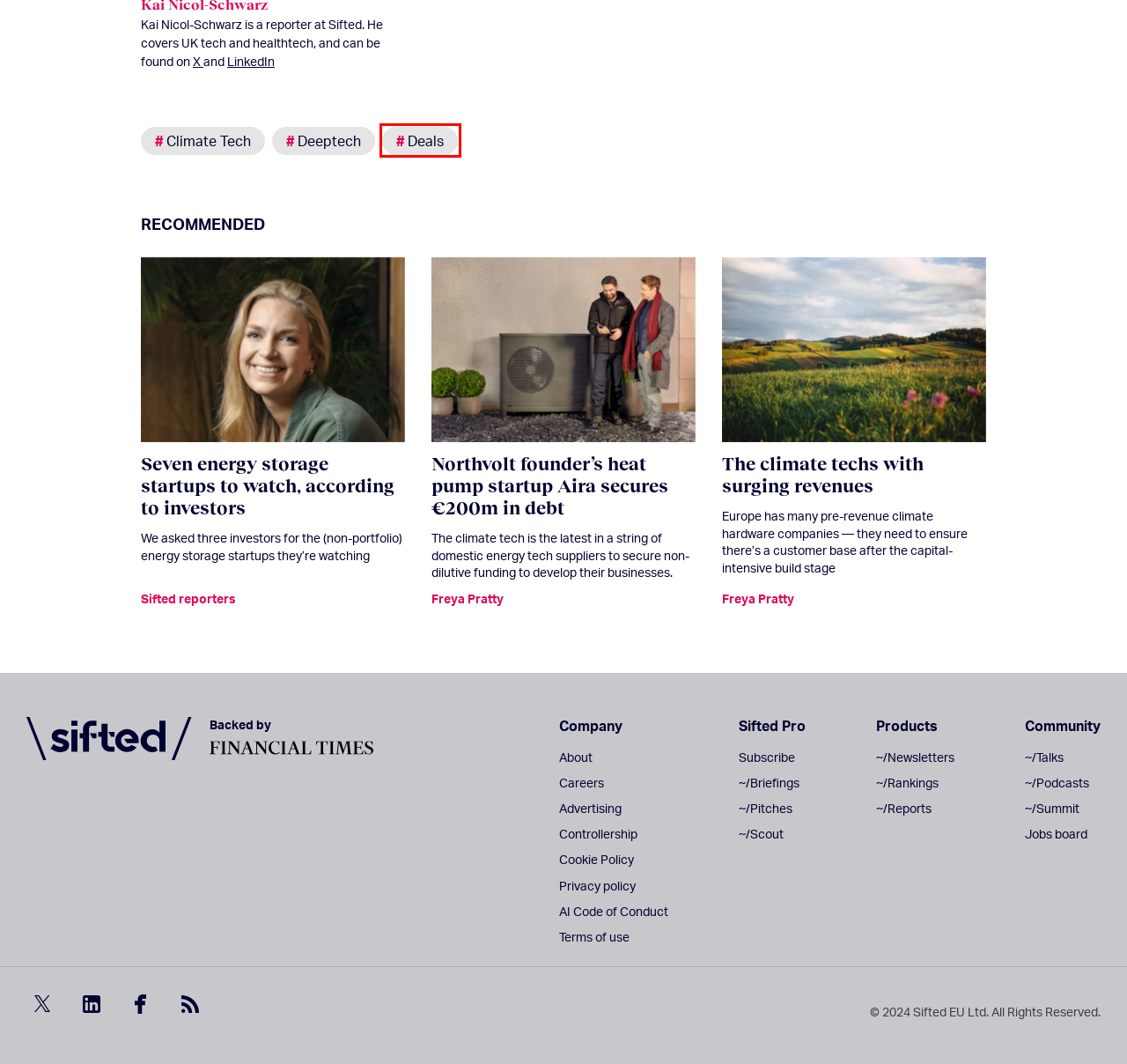Examine the screenshot of a webpage with a red bounding box around a UI element. Select the most accurate webpage description that corresponds to the new page after clicking the highlighted element. Here are the choices:
A. Subscribe to Sifted Pro | Sifted
B. Latest Deals news and analysis from startup Europe | Sifted
C. The climate techs with surging revenues | Sifted
D. Latest Climate Tech news and analysis from startup Europe | Sifted
E. Latest Deeptech news and analysis from startup Europe | Sifted
F. How Personio built an $8.5bn business — and plans to keep growing | Sifted
G. Northvolt founder’s heat pump startup Aira secures €200m in debt | Sifted
H. Seven energy storage startups to watch, according to investors | Sifted

B